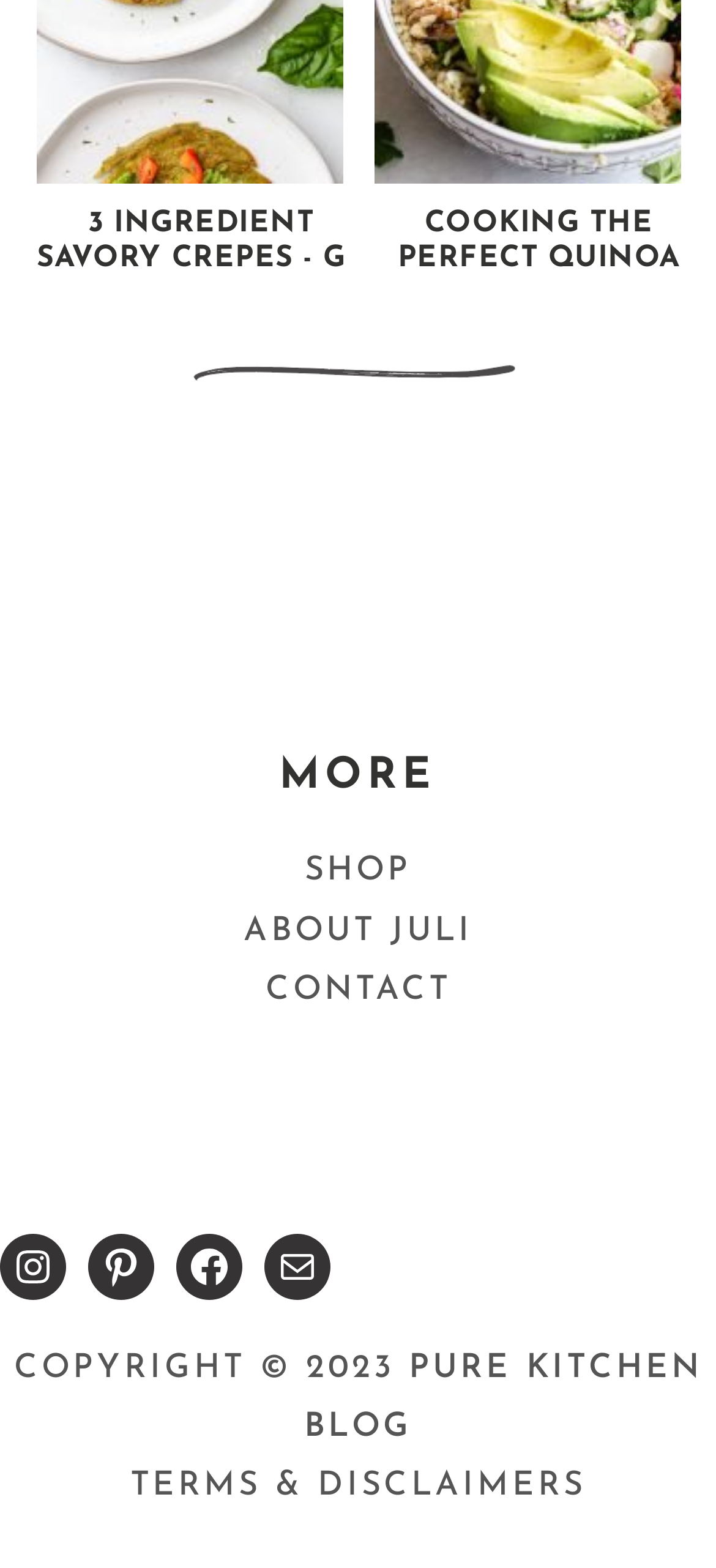Highlight the bounding box coordinates of the region I should click on to meet the following instruction: "Click on the 'MORE' button".

[0.087, 0.478, 0.913, 0.513]